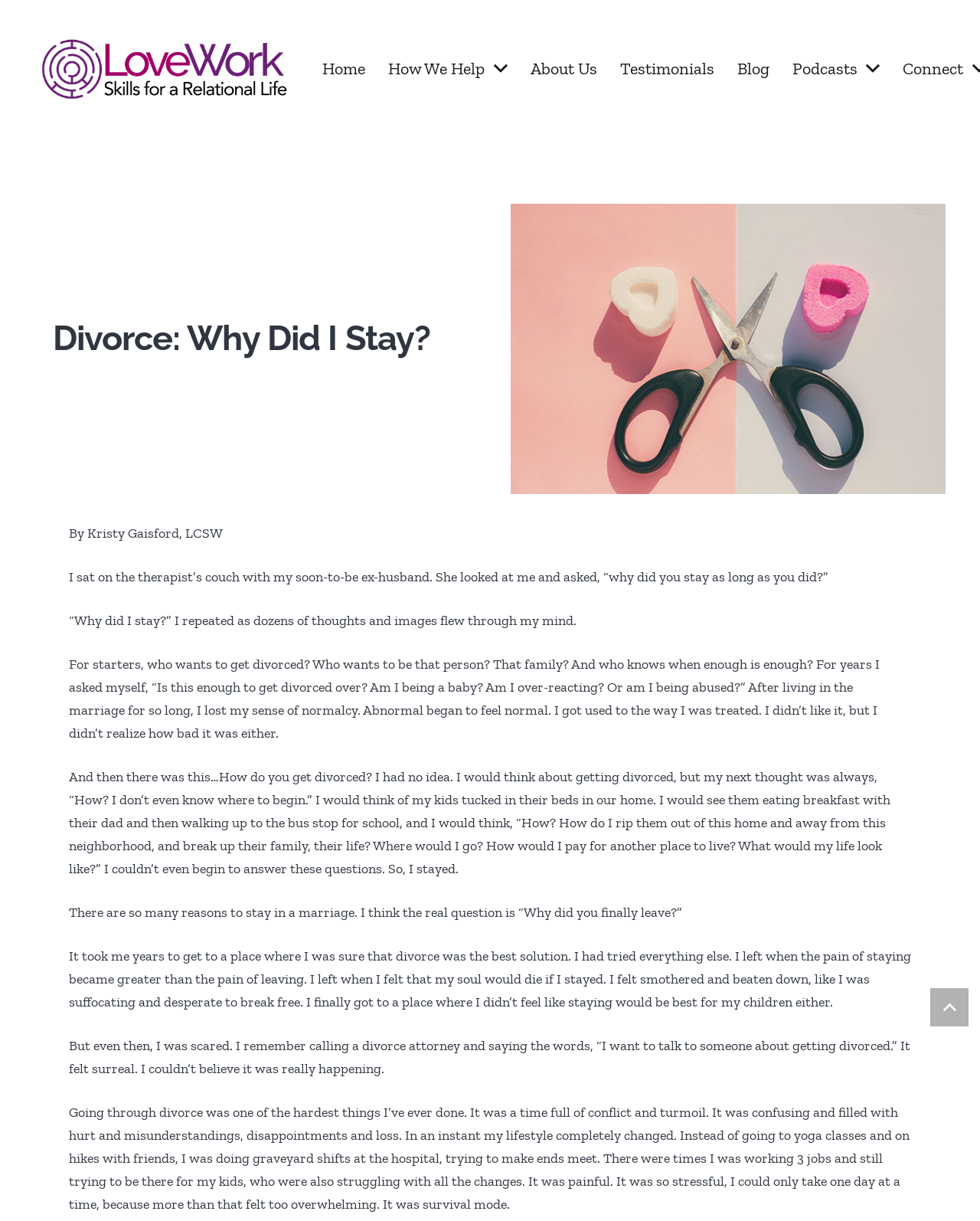Please mark the clickable region by giving the bounding box coordinates needed to complete this instruction: "Read the article 'Divorce: Why Did I Stay?'".

[0.07, 0.465, 0.845, 0.479]